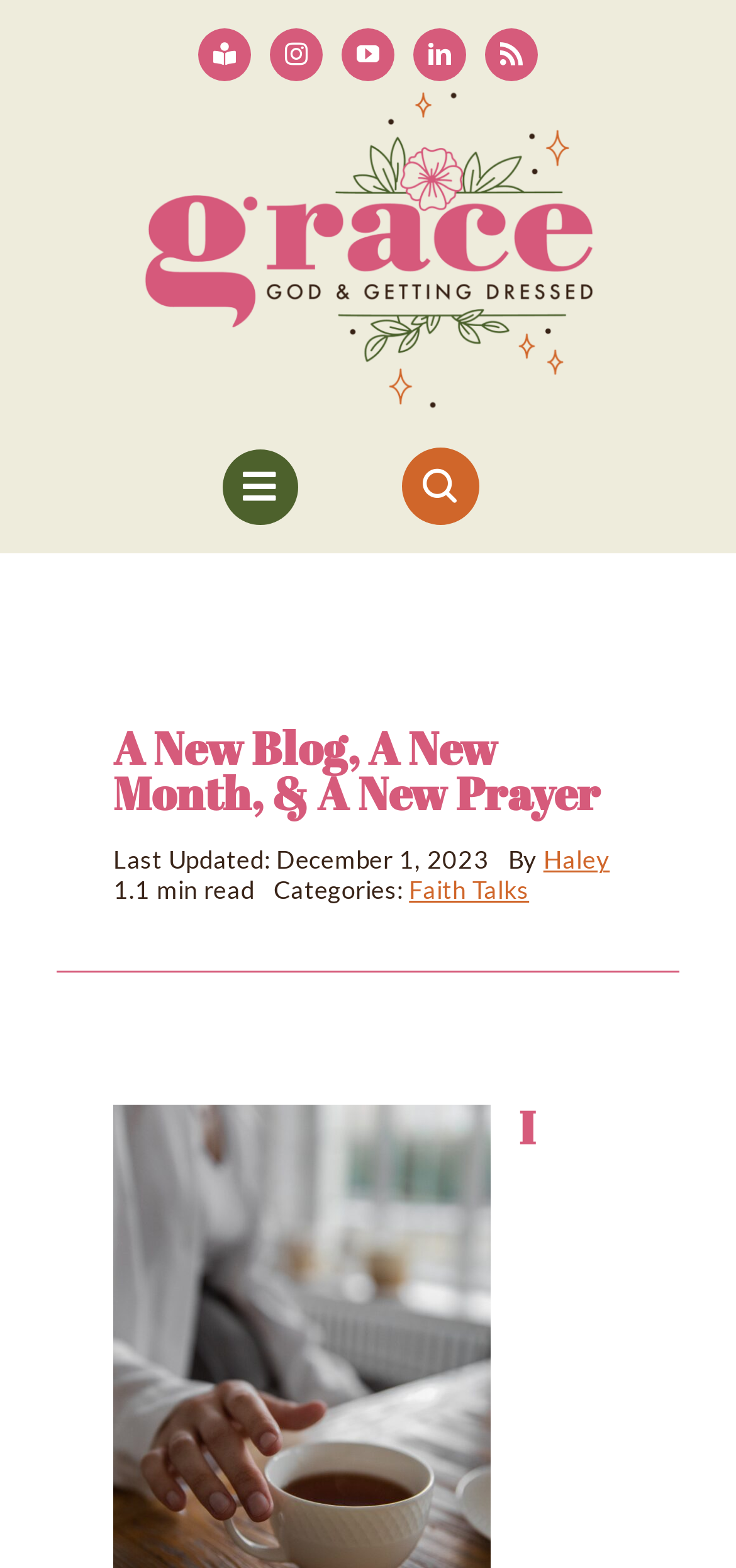Who is the author of the latest article?
Respond to the question with a single word or phrase according to the image.

Haley